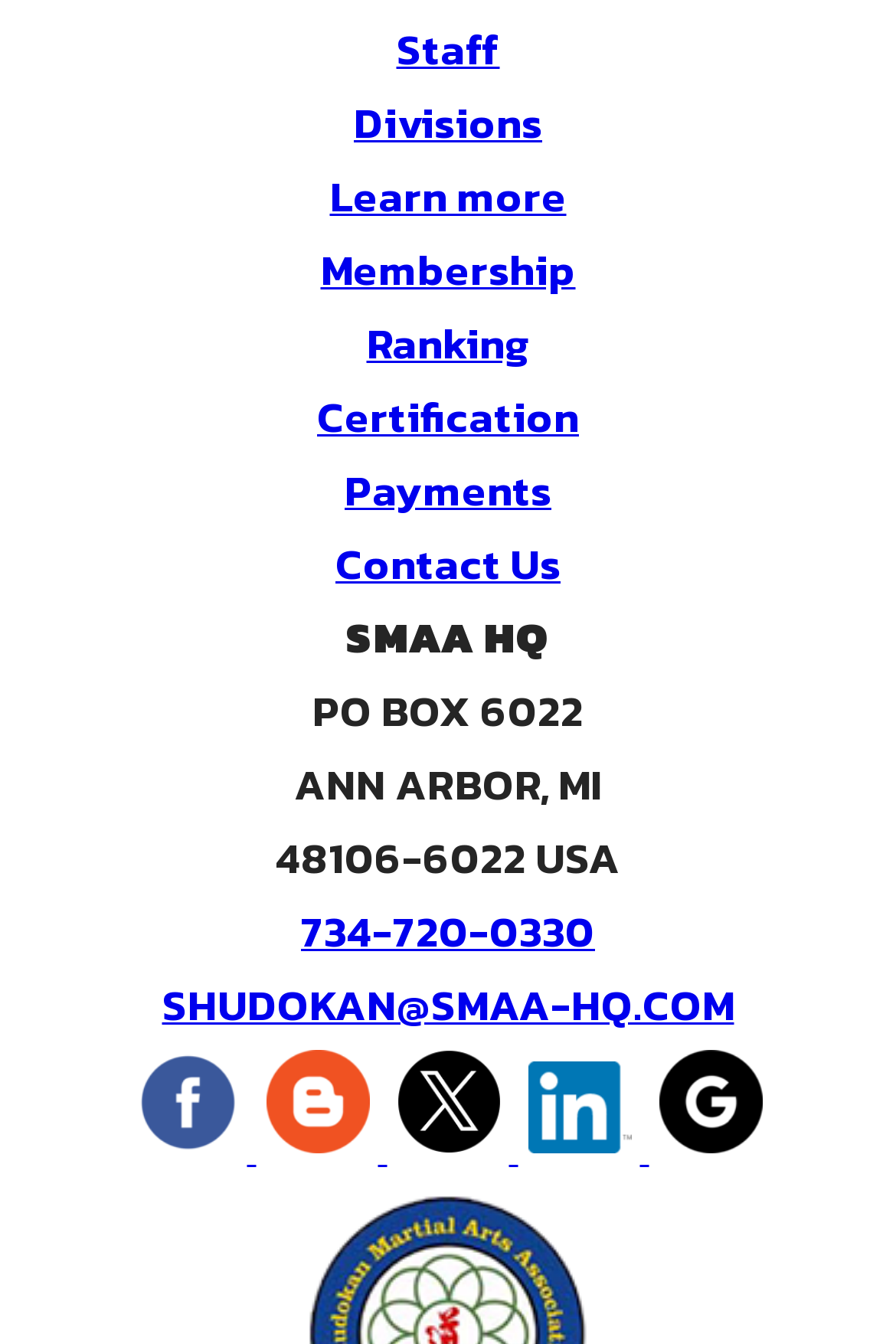Identify the bounding box coordinates for the region of the element that should be clicked to carry out the instruction: "Learn more about the organization". The bounding box coordinates should be four float numbers between 0 and 1, i.e., [left, top, right, bottom].

[0.368, 0.122, 0.632, 0.17]